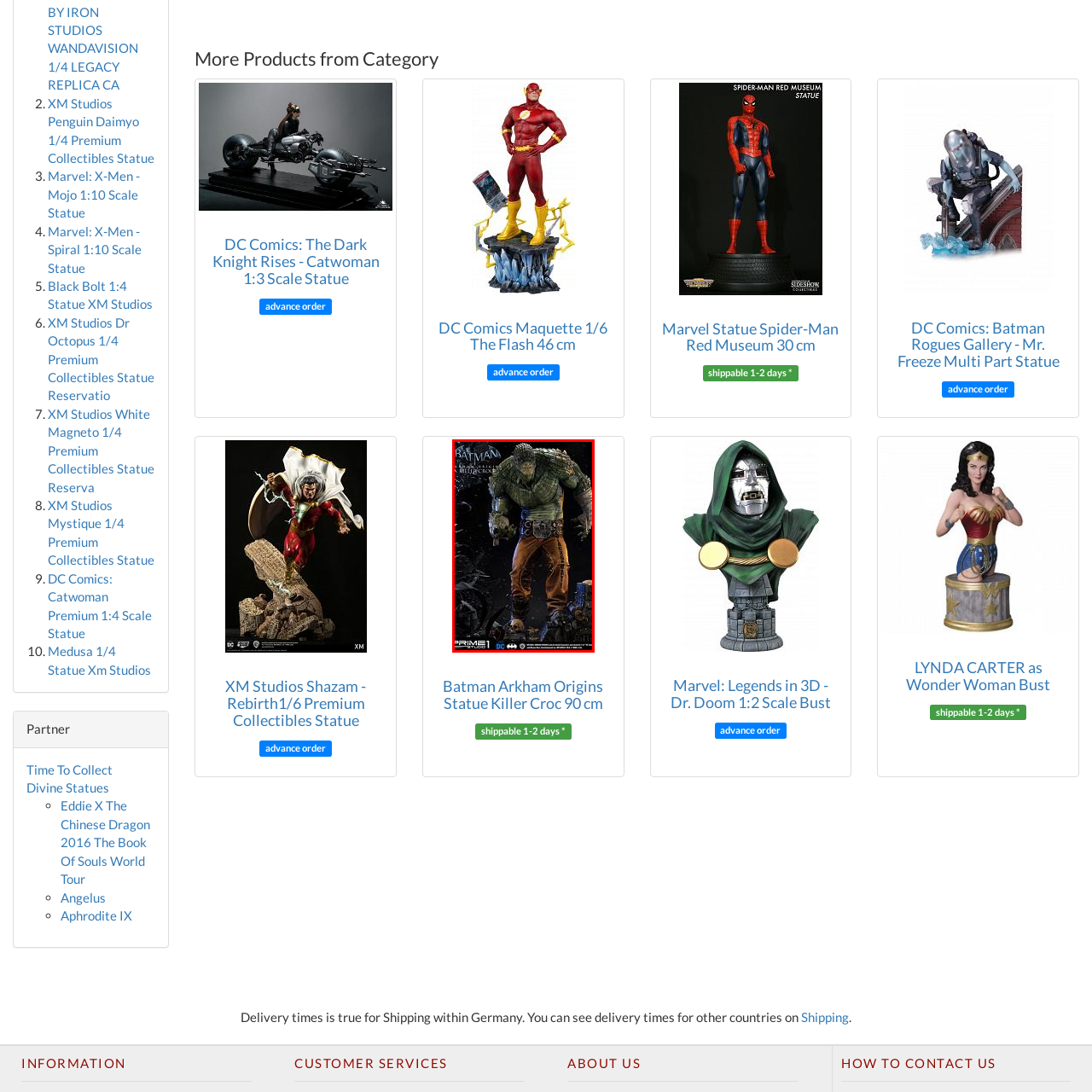Create a detailed narrative of the scene depicted inside the red-outlined image.

This striking image features a 1/6 scale statue of Killer Croc from the Batman universe, crafted by Prime 1 Studios. The character is depicted with a muscular build, showcasing his reptilian skin texture and menacing gaze, emphasizing his role as one of Batman's formidable foes. Dressed in tattered brown pants adorned with a utility belt, Killer Croc stands in a dynamic pose, exuding strength and a sense of menace. The background enhances the dramatic effect, highlighting shadows and textures that complement the statue’s details. This collectible captures the essence of the character, making it an ideal addition for any Batman enthusiast or collector.